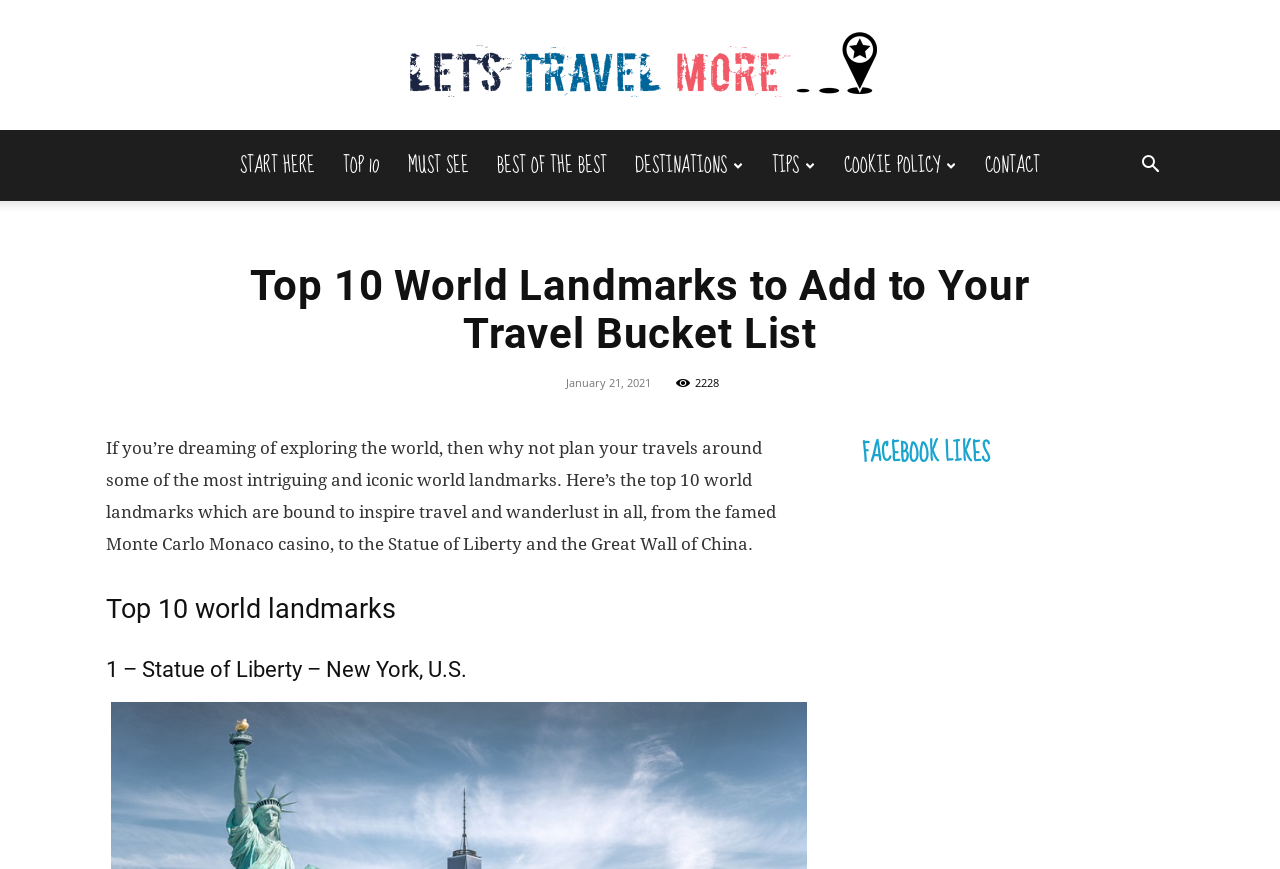Give a succinct answer to this question in a single word or phrase: 
What is the number of world landmarks mentioned in the text?

10